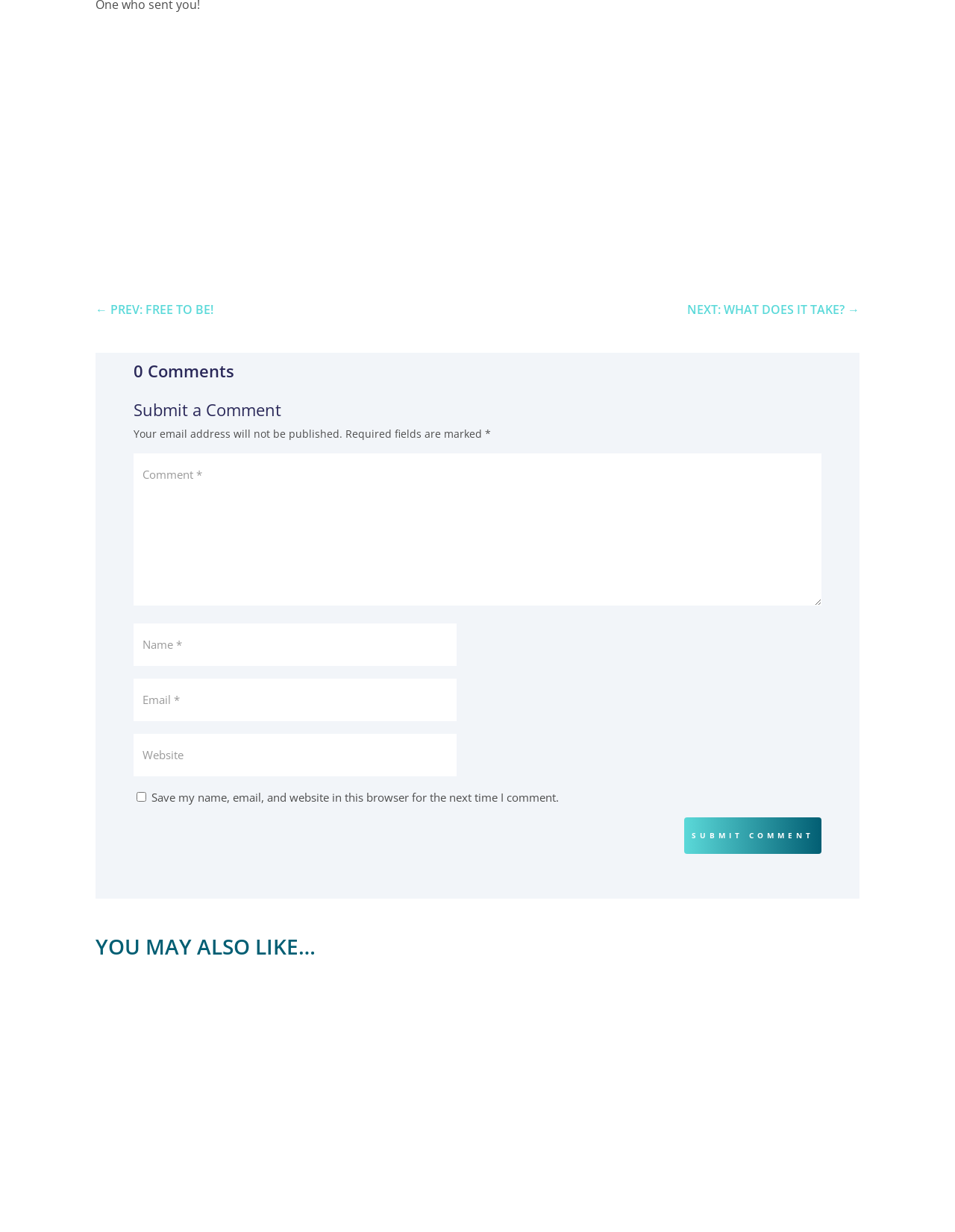Give a one-word or phrase response to the following question: What is the checkbox below the comment form for?

To save user information